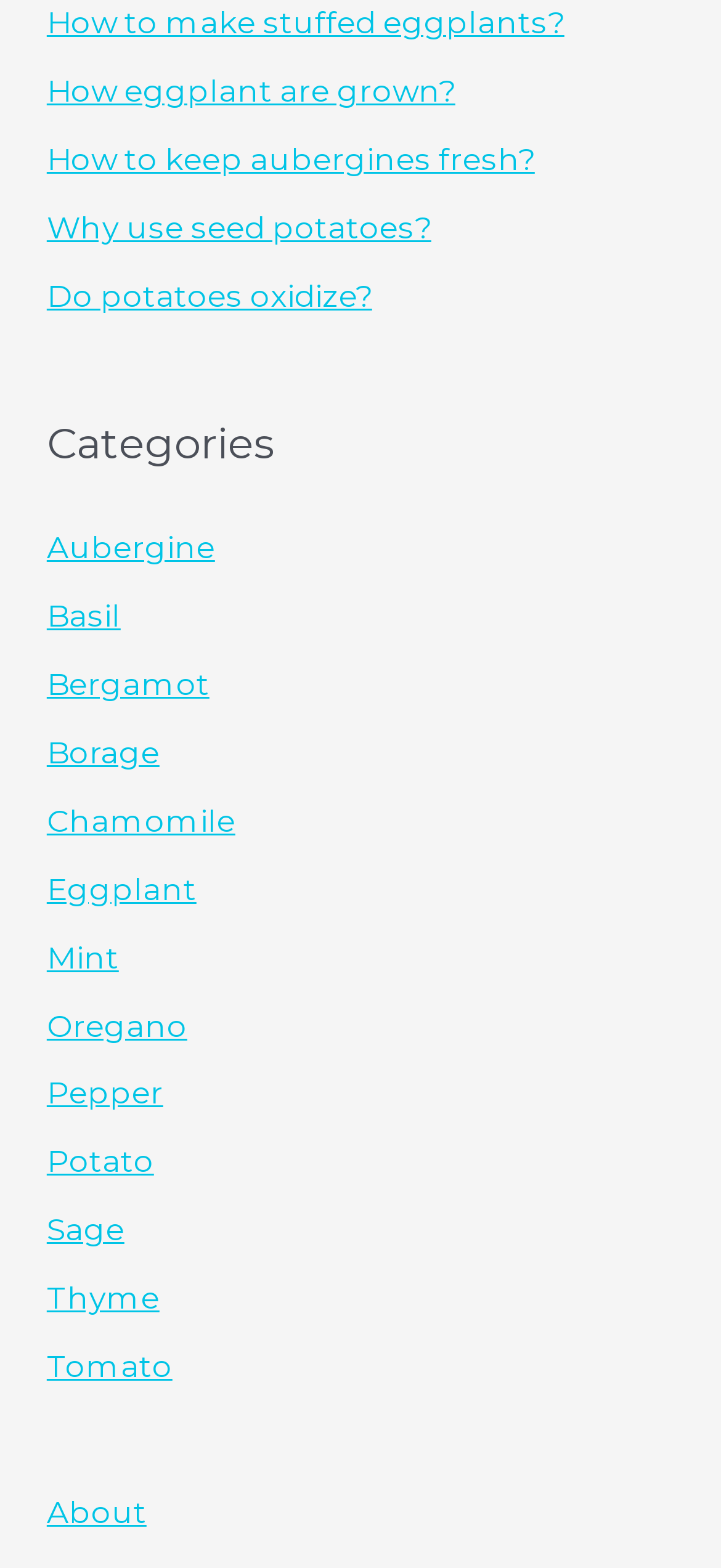How many categories are listed?
Could you give a comprehensive explanation in response to this question?

I counted the number of links under the 'Categories' heading, which are Aubergine, Basil, Bergamot, Borage, Chamomile, Eggplant, Mint, Oregano, Pepper, Potato, Sage, Thyme, and Tomato.